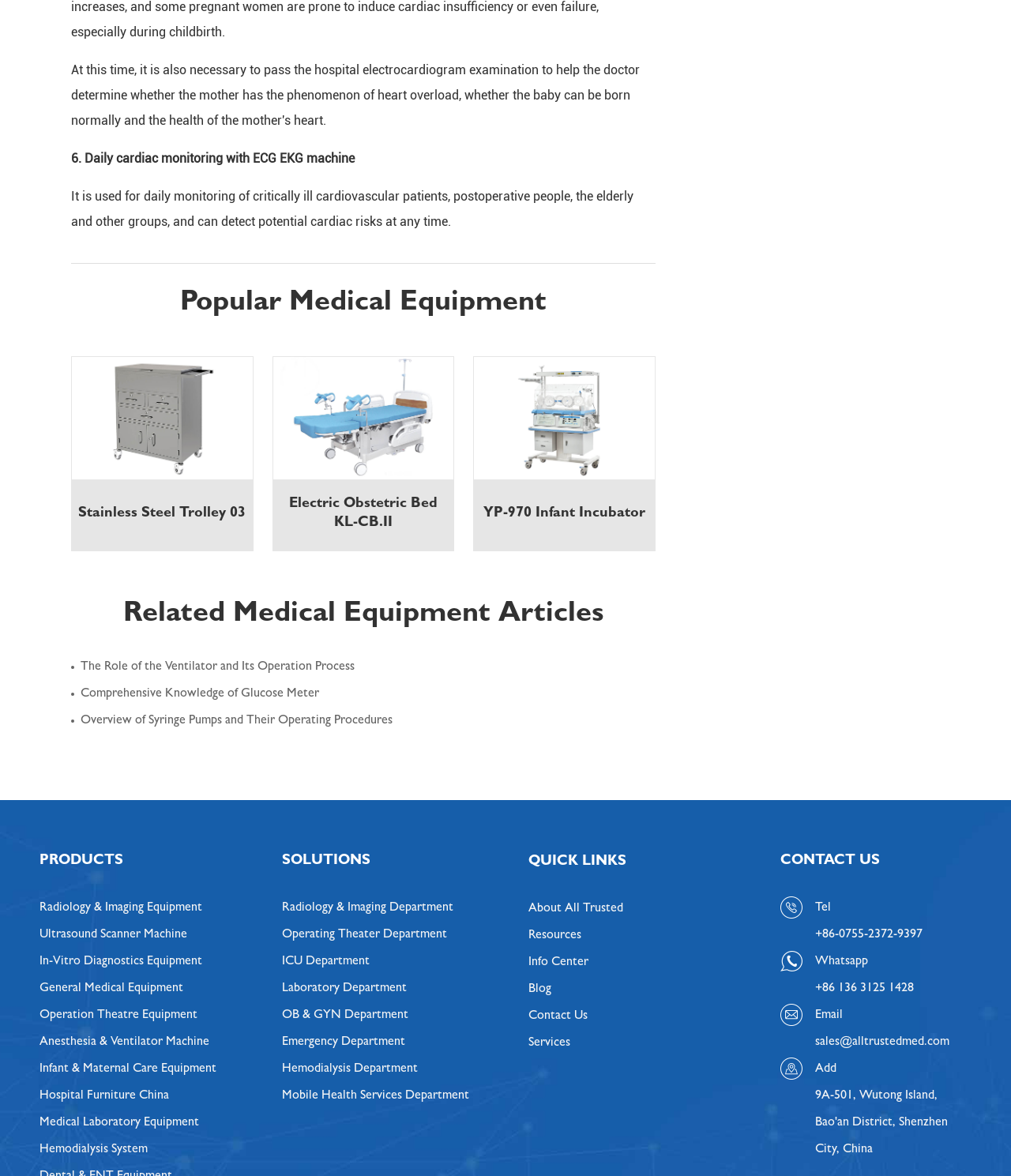What is the phone number for contact?
Look at the image and respond to the question as thoroughly as possible.

The phone number for contact is '+86-0755-2372-9397', which is listed under the 'CONTACT US' section.